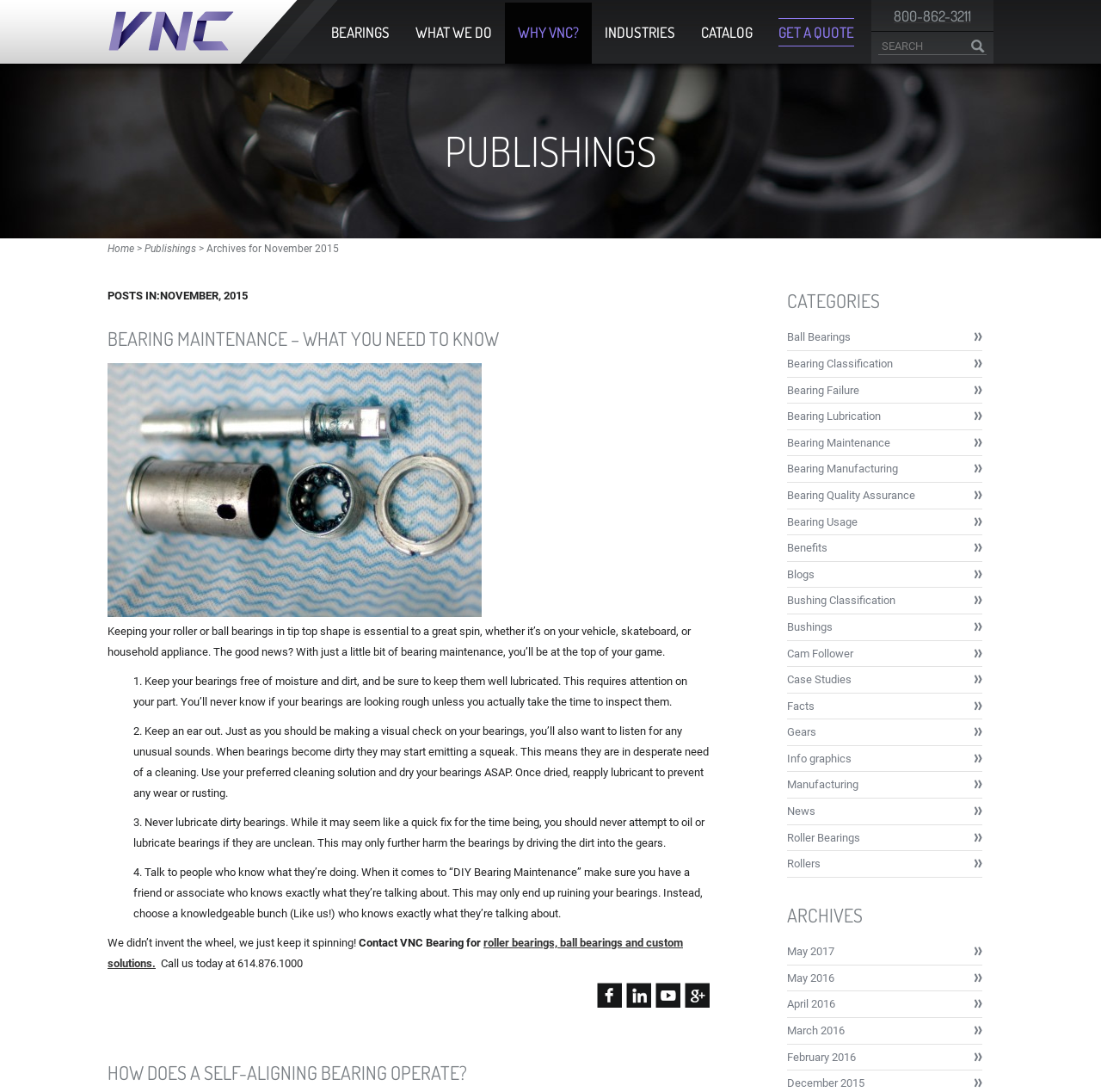Give a concise answer using one word or a phrase to the following question:
How many categories are listed on the webpage?

24